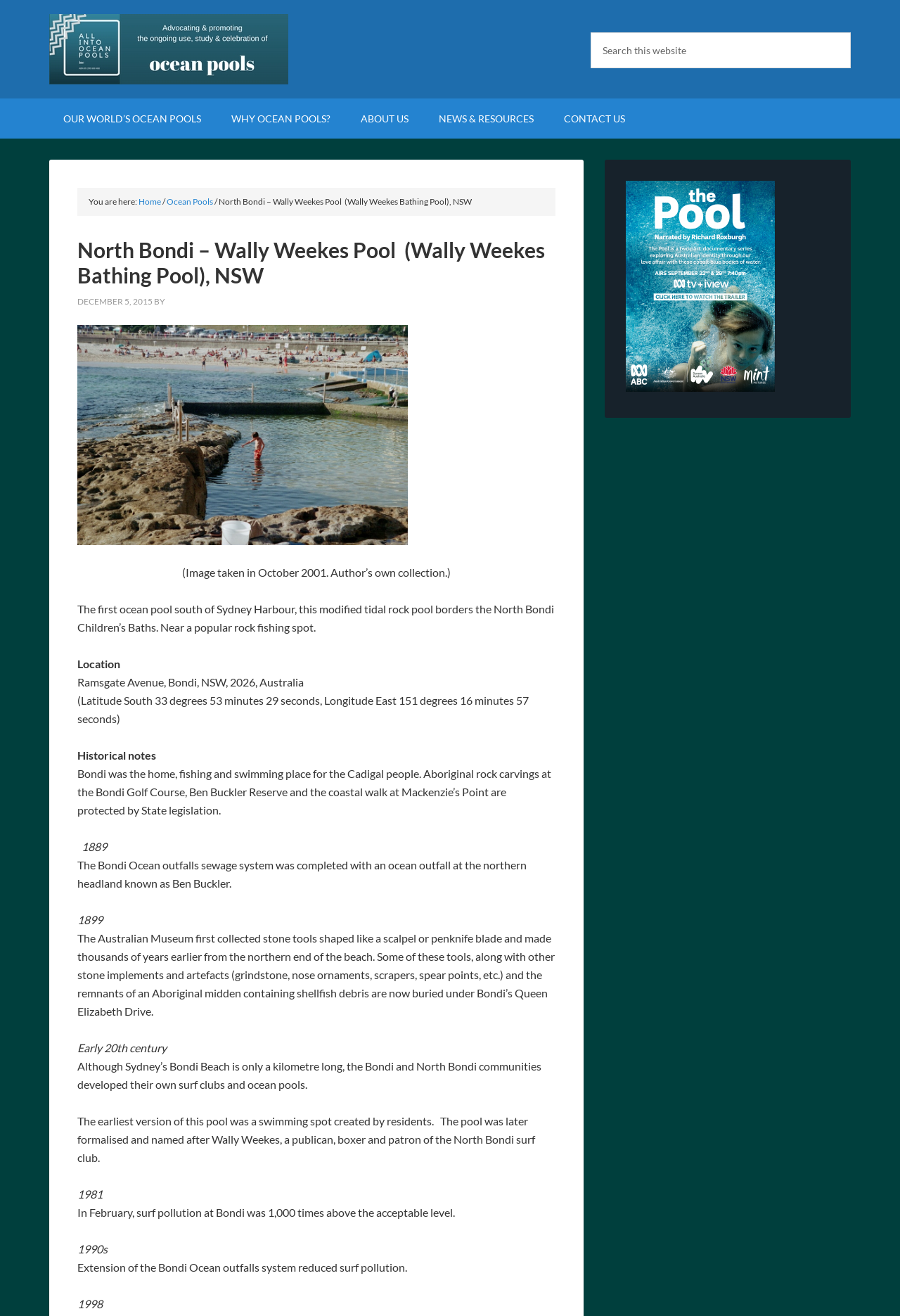Give a one-word or short phrase answer to this question: 
What is the year when the surf pollution at Bondi was 1,000 times above the acceptable level?

1981